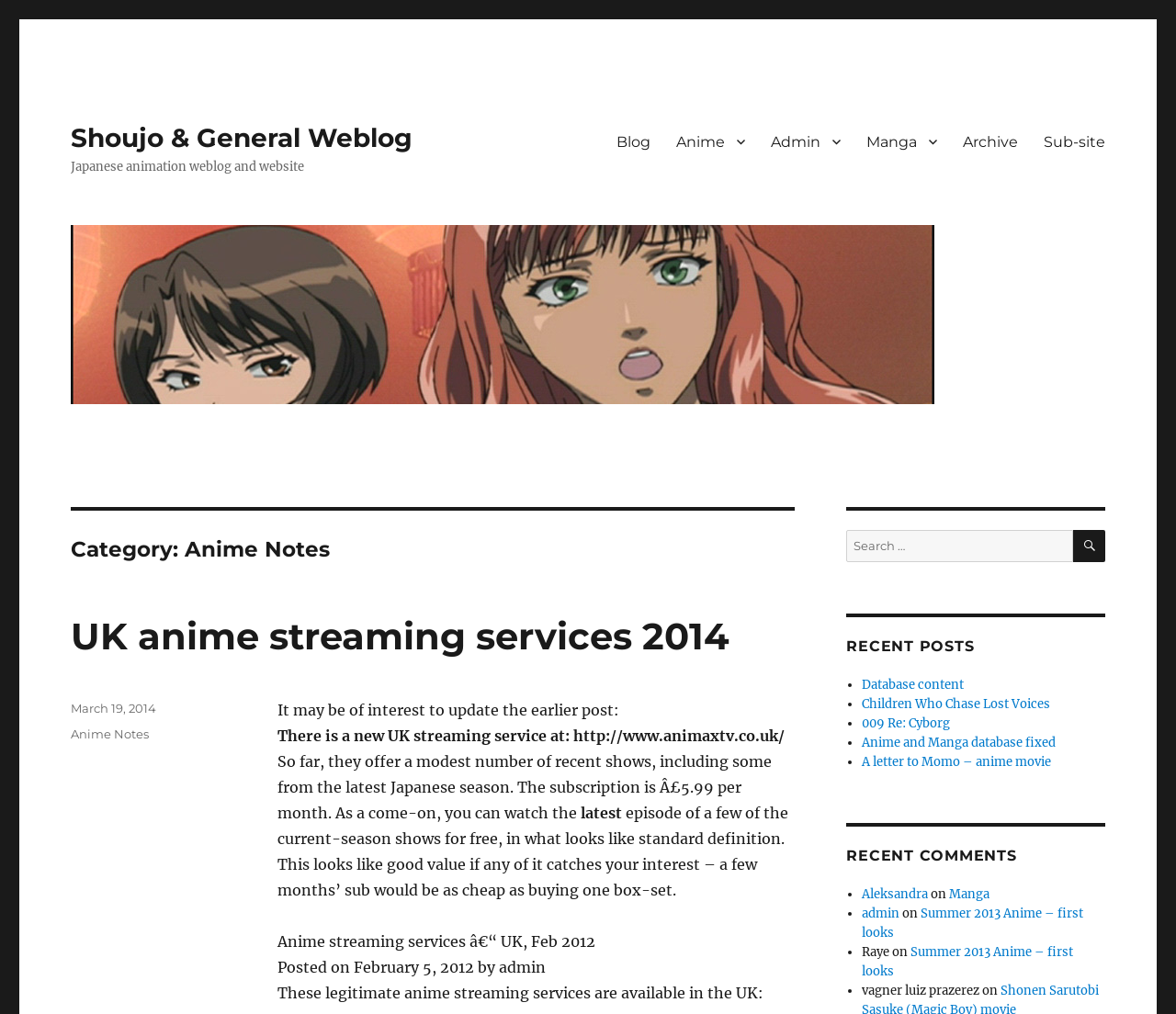Using the element description: "Database content", determine the bounding box coordinates for the specified UI element. The coordinates should be four float numbers between 0 and 1, [left, top, right, bottom].

[0.733, 0.668, 0.819, 0.683]